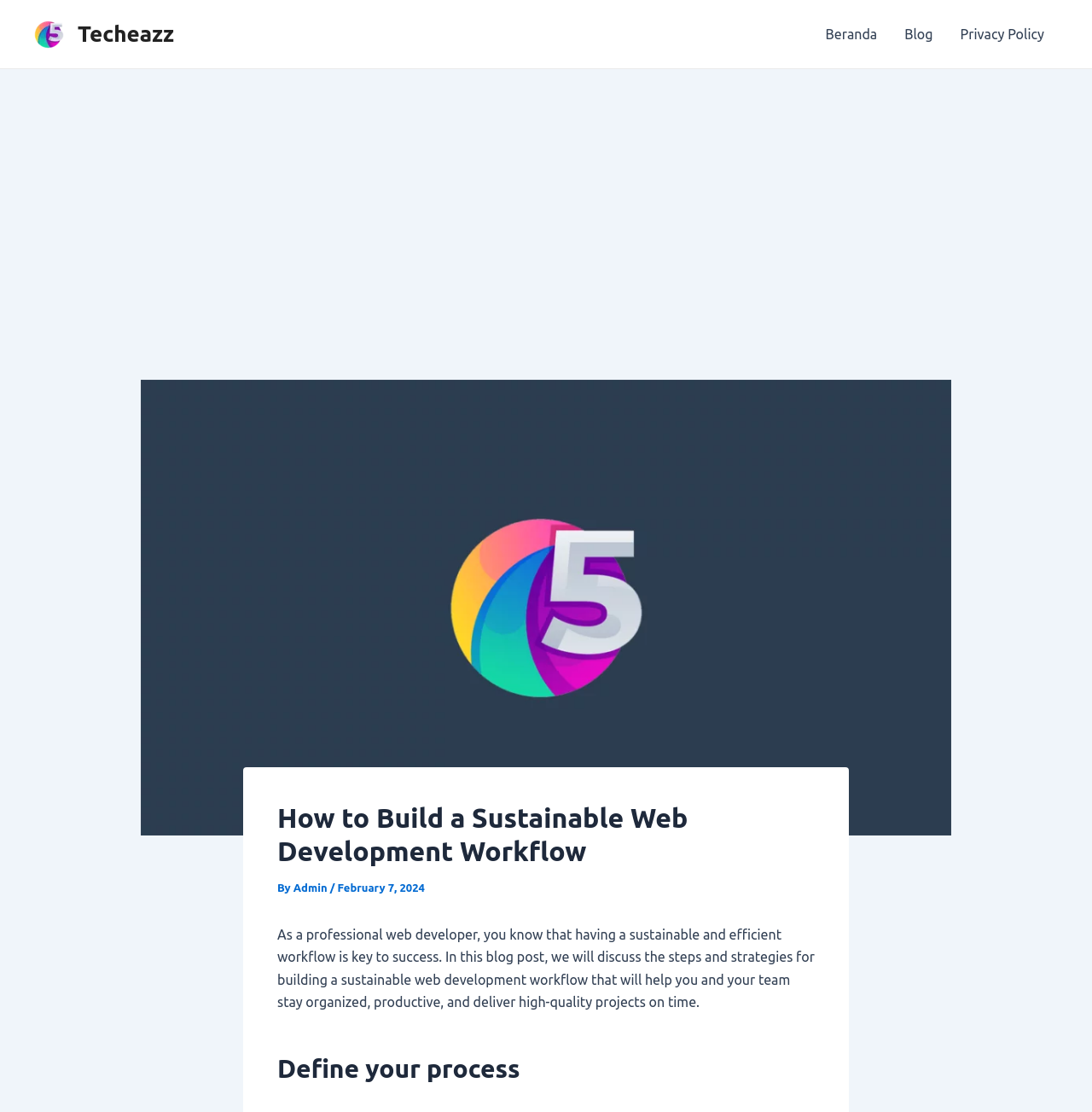Locate the bounding box coordinates of the UI element described by: "Admin". Provide the coordinates as four float numbers between 0 and 1, formatted as [left, top, right, bottom].

[0.269, 0.793, 0.302, 0.804]